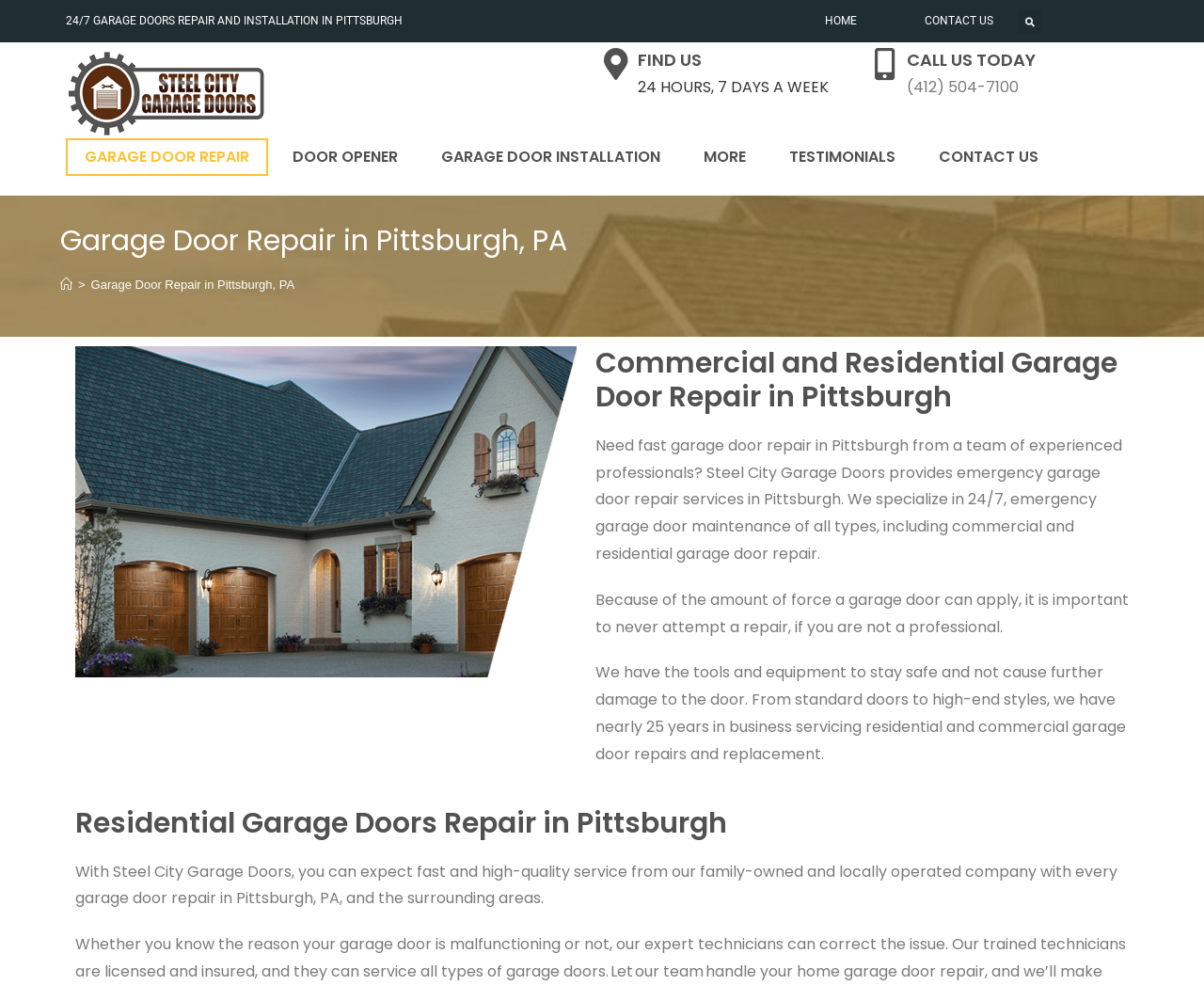Find the bounding box coordinates for the UI element whose description is: "Return to top". The coordinates should be four float numbers between 0 and 1, in the format [left, top, right, bottom].

None